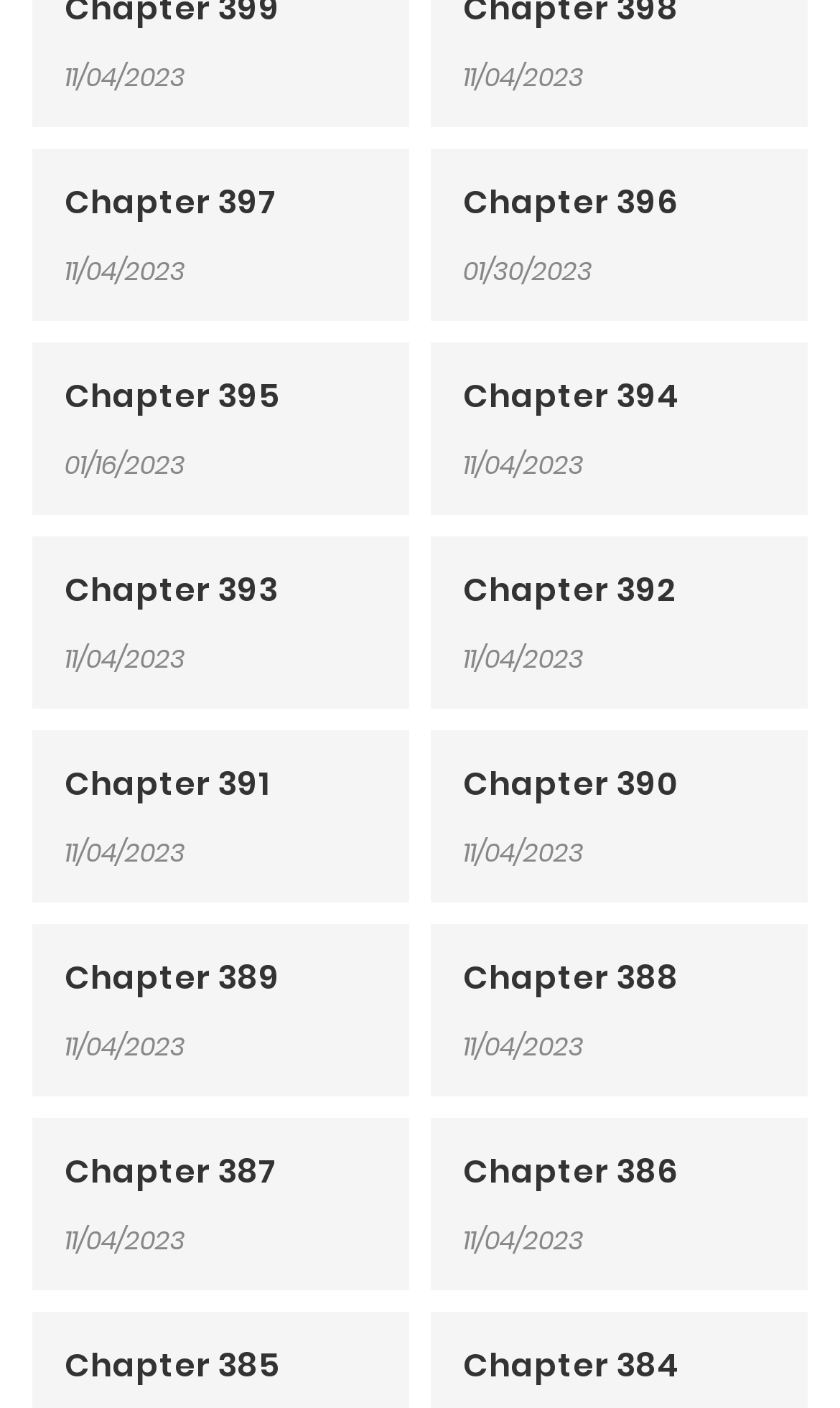Locate the bounding box coordinates of the clickable region necessary to complete the following instruction: "view chapter 395". Provide the coordinates in the format of four float numbers between 0 and 1, i.e., [left, top, right, bottom].

[0.077, 0.259, 0.449, 0.305]